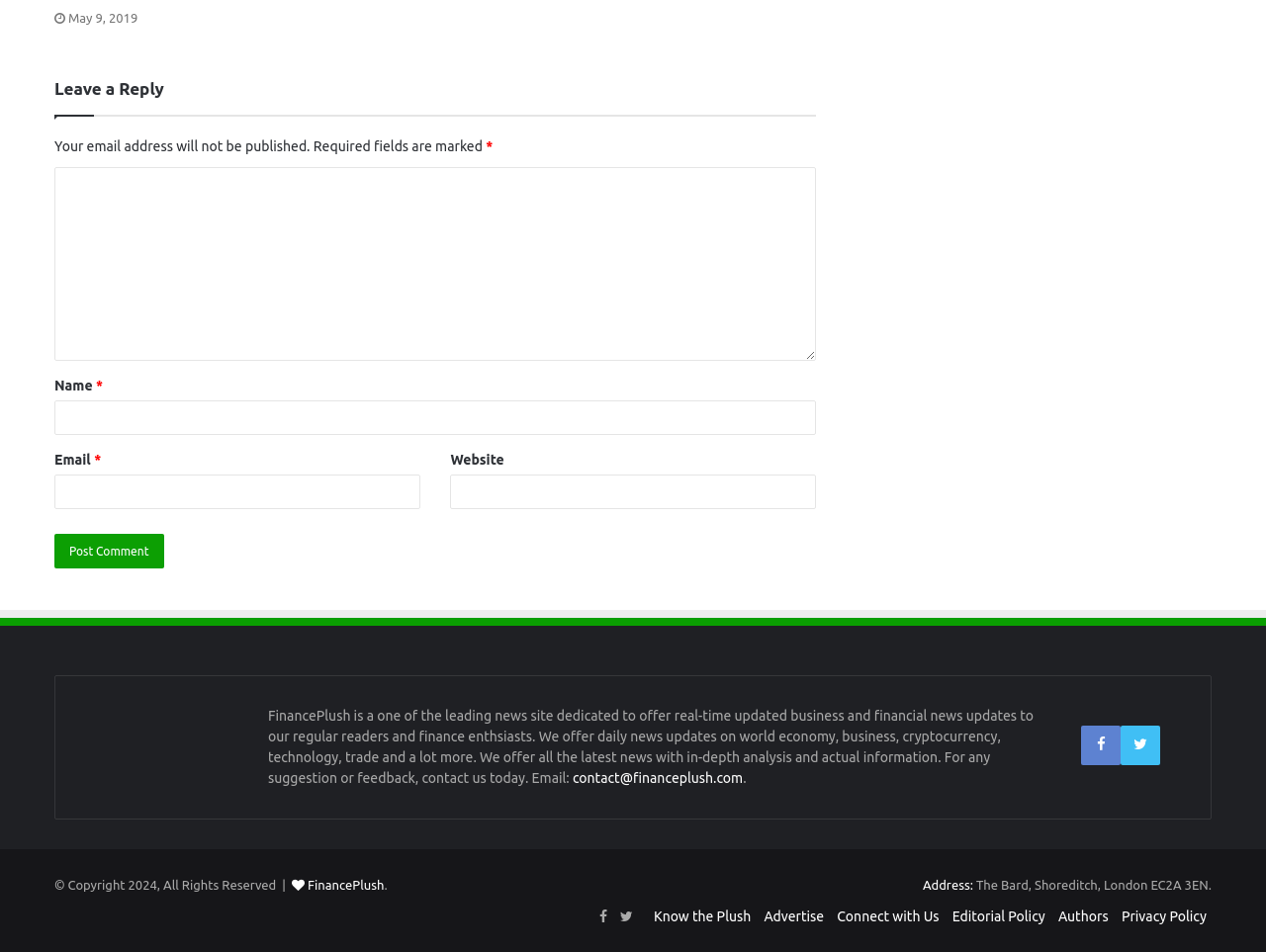How can you contact the website?
Please respond to the question with a detailed and thorough explanation.

The webpage provides an email address, 'contact@financeplush.com', in the footer section, which can be used to contact the website.